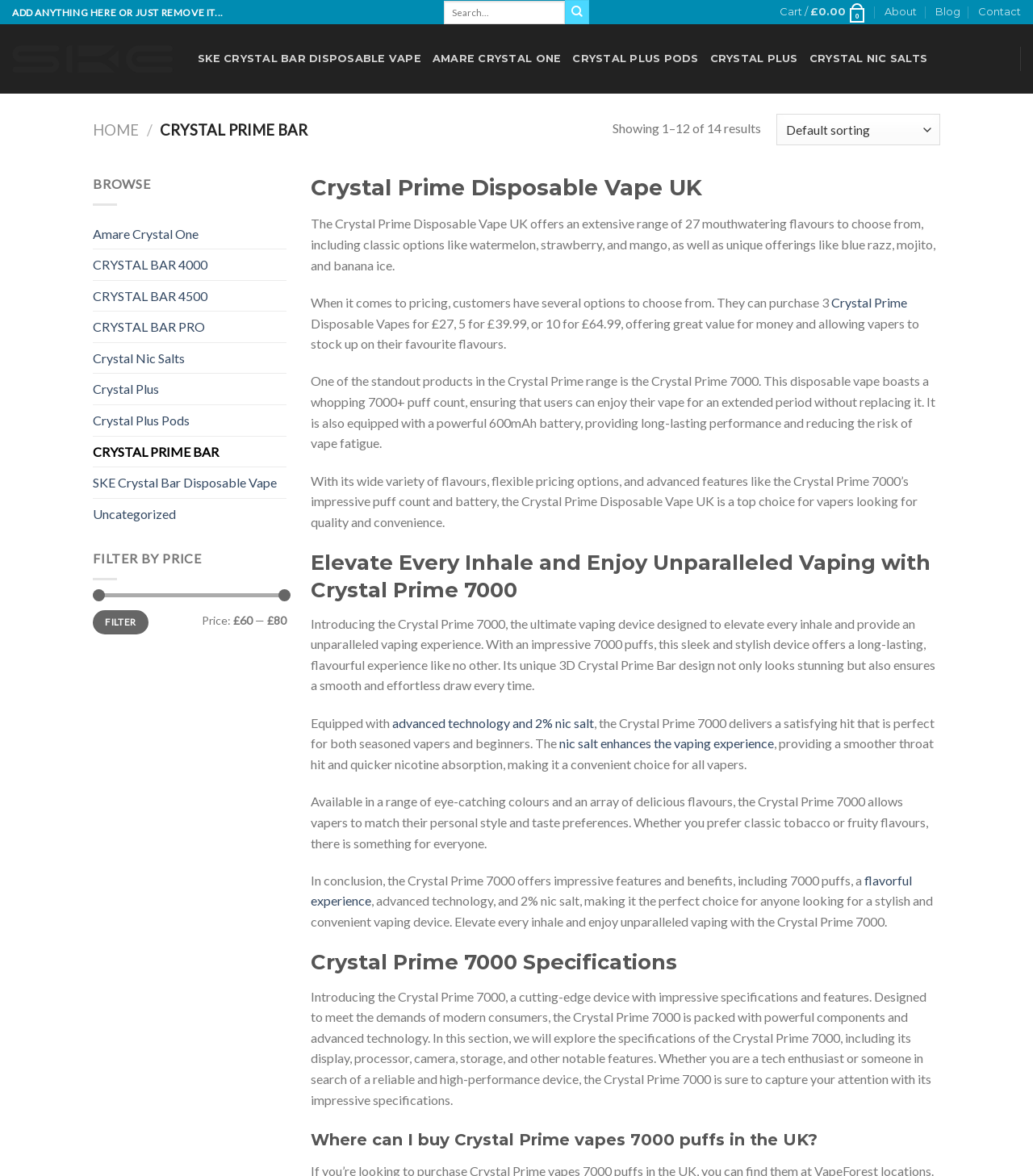Given the webpage screenshot, identify the bounding box of the UI element that matches this description: "Crystal Plus".

[0.687, 0.037, 0.772, 0.064]